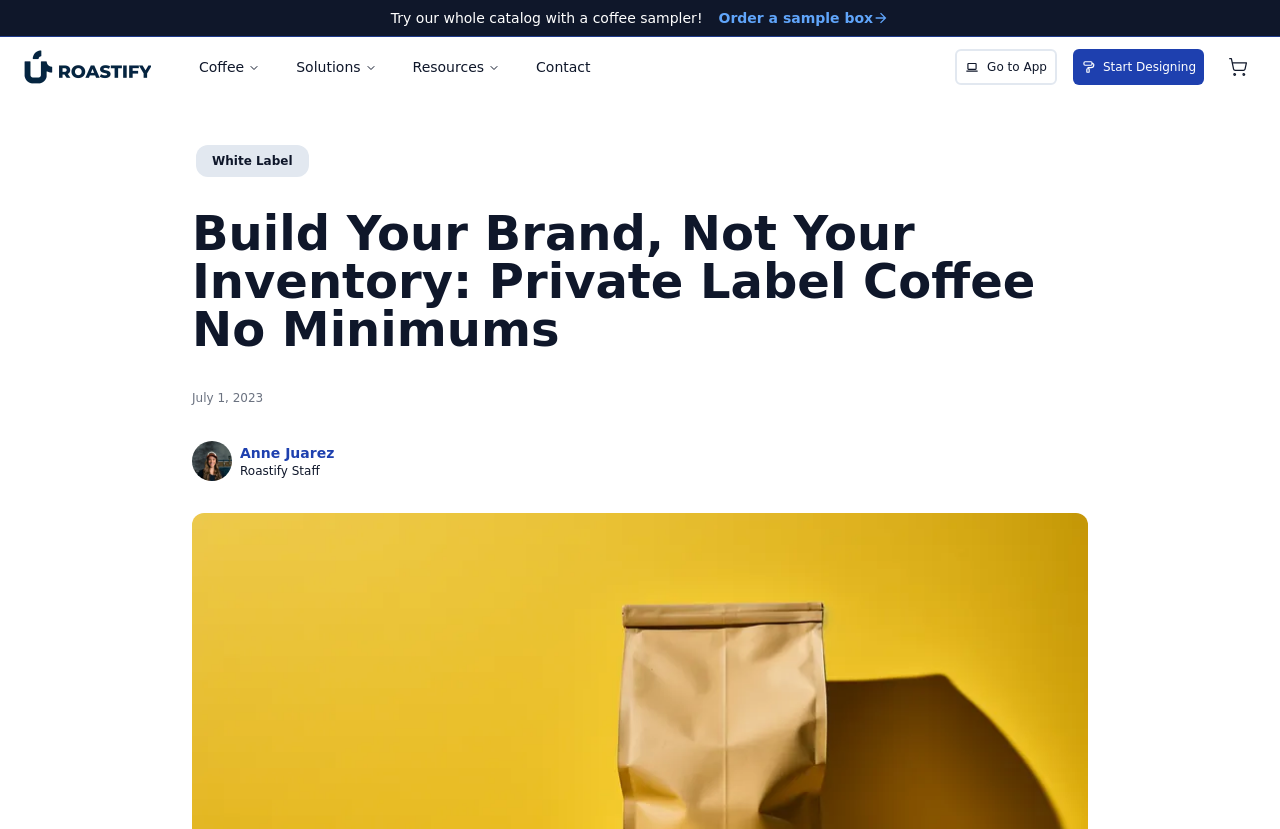Answer the question briefly using a single word or phrase: 
What is the date mentioned on the webpage?

July 1, 2023